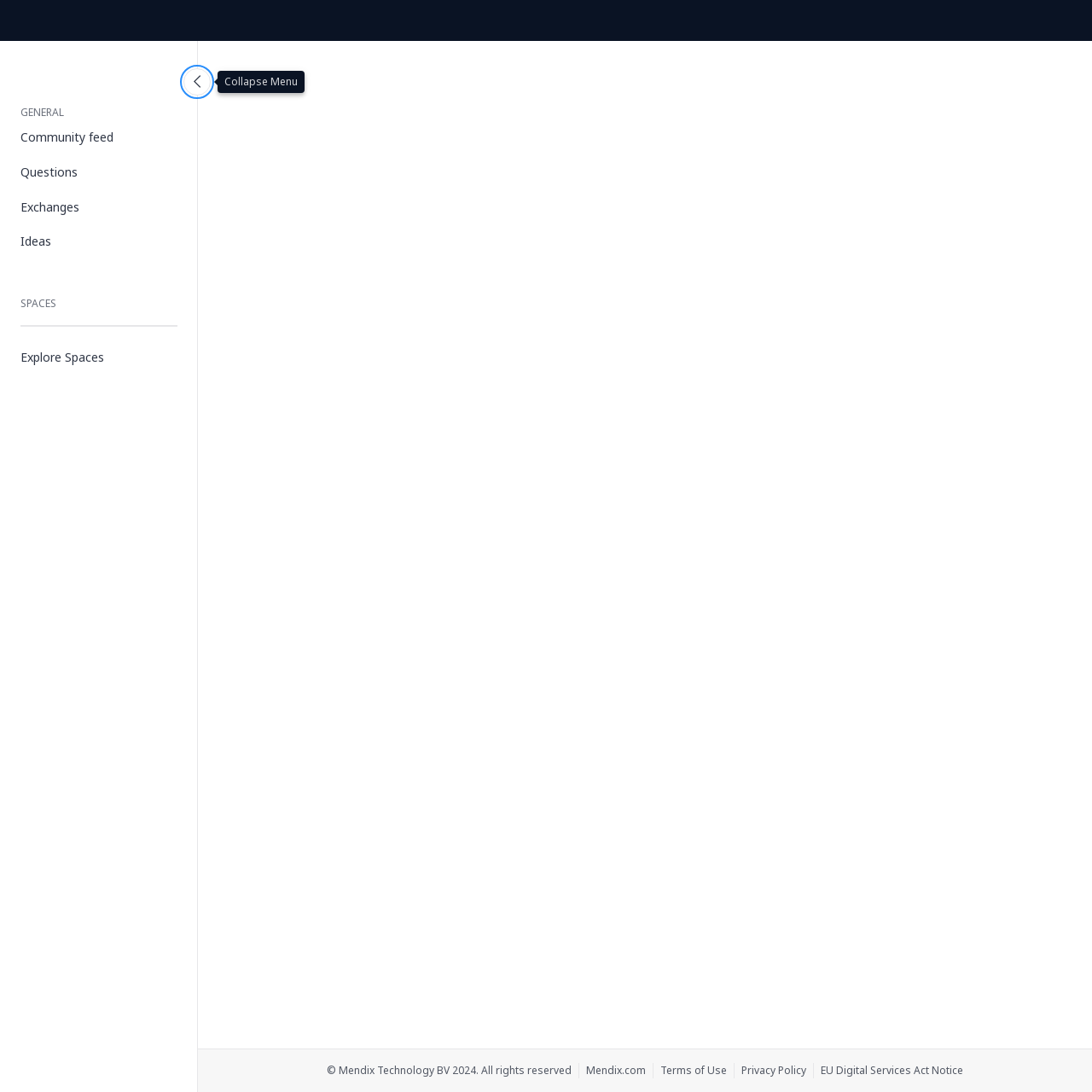Please predict the bounding box coordinates (top-left x, top-left y, bottom-right x, bottom-right y) for the UI element in the screenshot that fits the description: EU Digital Services Act Notice

[0.752, 0.973, 0.882, 0.988]